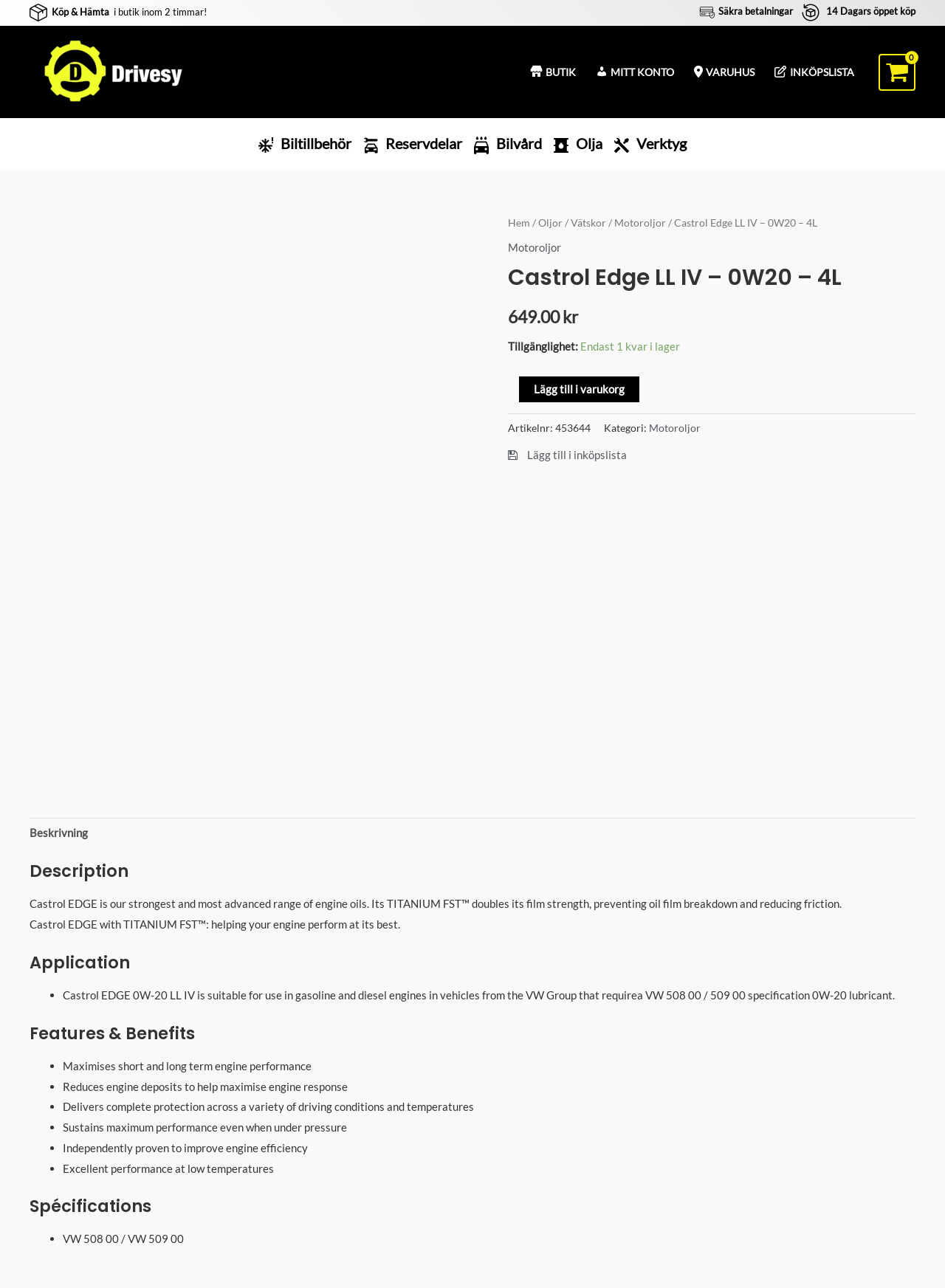Craft a detailed narrative of the webpage's structure and content.

This webpage is about Castrol Edge LL IV - 0W20 - 4L, a type of engine oil. At the top, there is a navigation menu with links to "BUTIK", "MITT KONTO", "VARUHUS", and "INKÖPSLISTA". Below this, there is a search bar and a link to "Drivesy" with an accompanying image.

On the left side, there is a vertical navigation menu with links to "Biltillbehör", "Reservdelar", "Bilvård", "Olja", and "Verktyg". Below this, there is a breadcrumb navigation menu showing the current page's location in the website's hierarchy.

The main content of the page is divided into sections. The first section displays the product's name, price, and availability. There is a button to add the product to the shopping cart and a link to add it to the wishlist.

The next section provides more information about the product, including its article number, category, and a description. The description is divided into tabs, with the first tab open by default. This tab contains a detailed description of the product, its features, and benefits.

The description section is followed by a section with specifications, which lists the product's technical details. Throughout the page, there are several static text elements and images, including a Drivesy logo and a Castrol Edge logo.